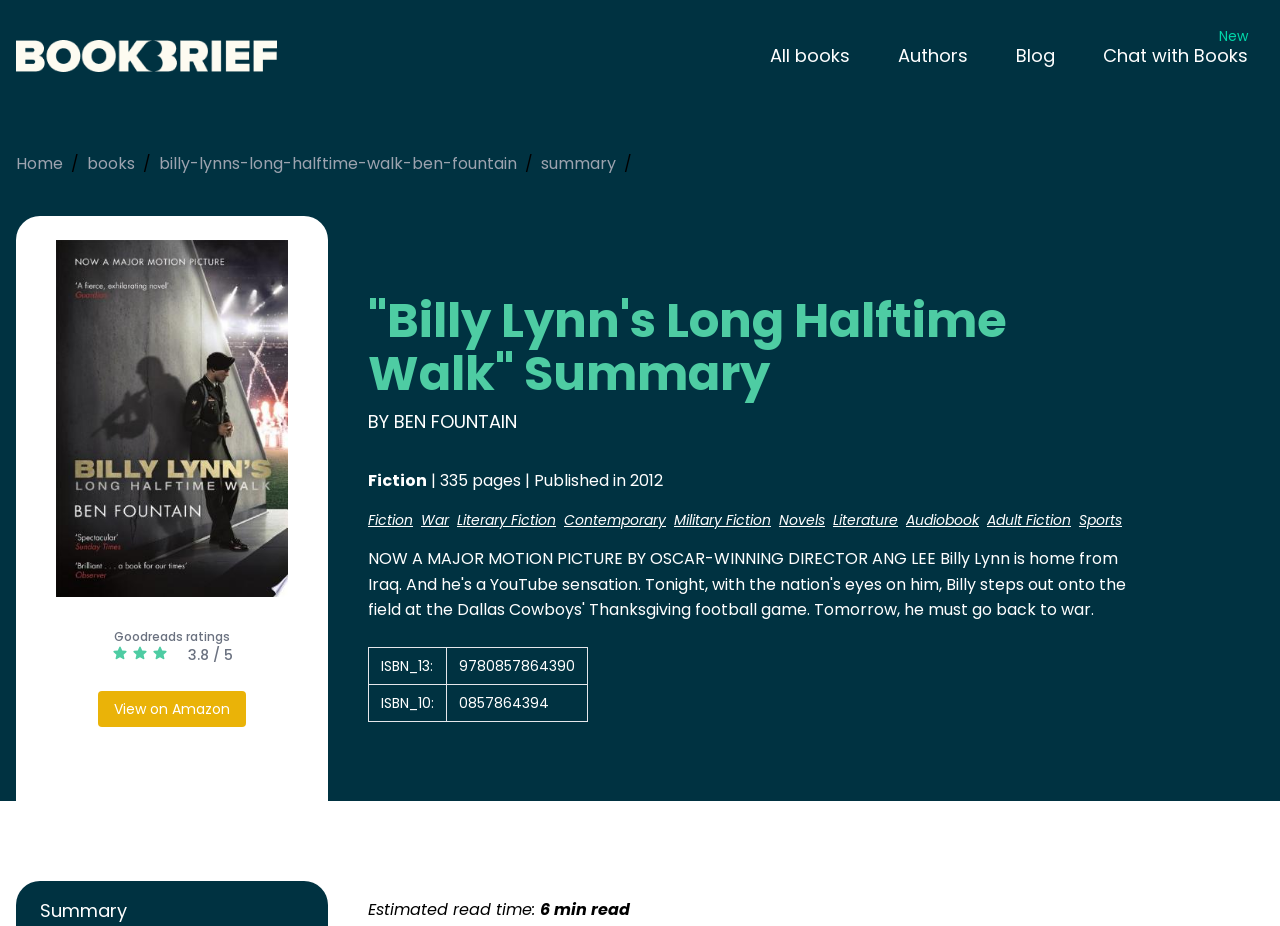Find the bounding box coordinates for the HTML element specified by: "adult fiction".

[0.771, 0.551, 0.837, 0.572]